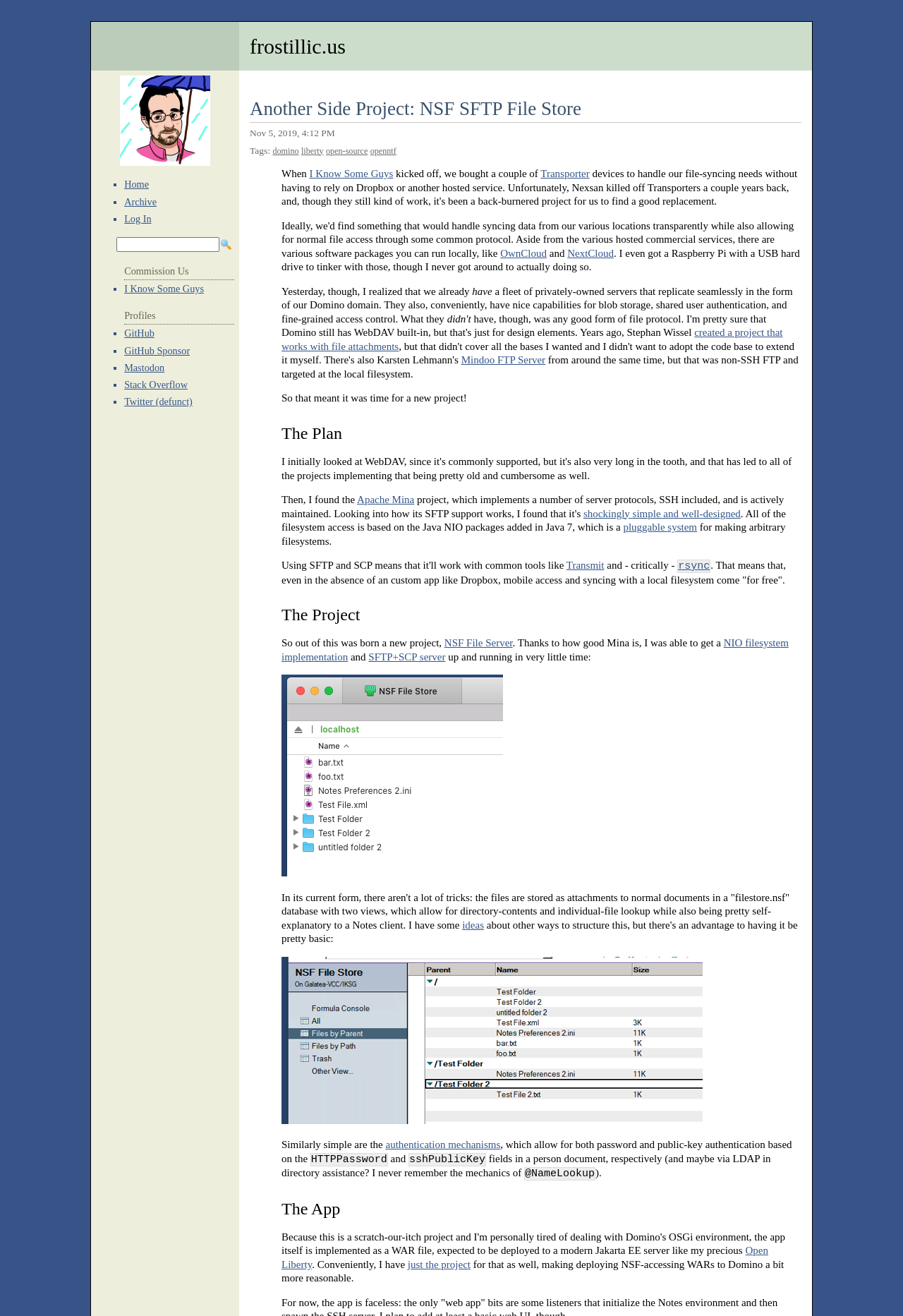Determine the bounding box coordinates of the region to click in order to accomplish the following instruction: "Read about creating visually appealing Korean-inspired sushi rolls". Provide the coordinates as four float numbers between 0 and 1, specifically [left, top, right, bottom].

None